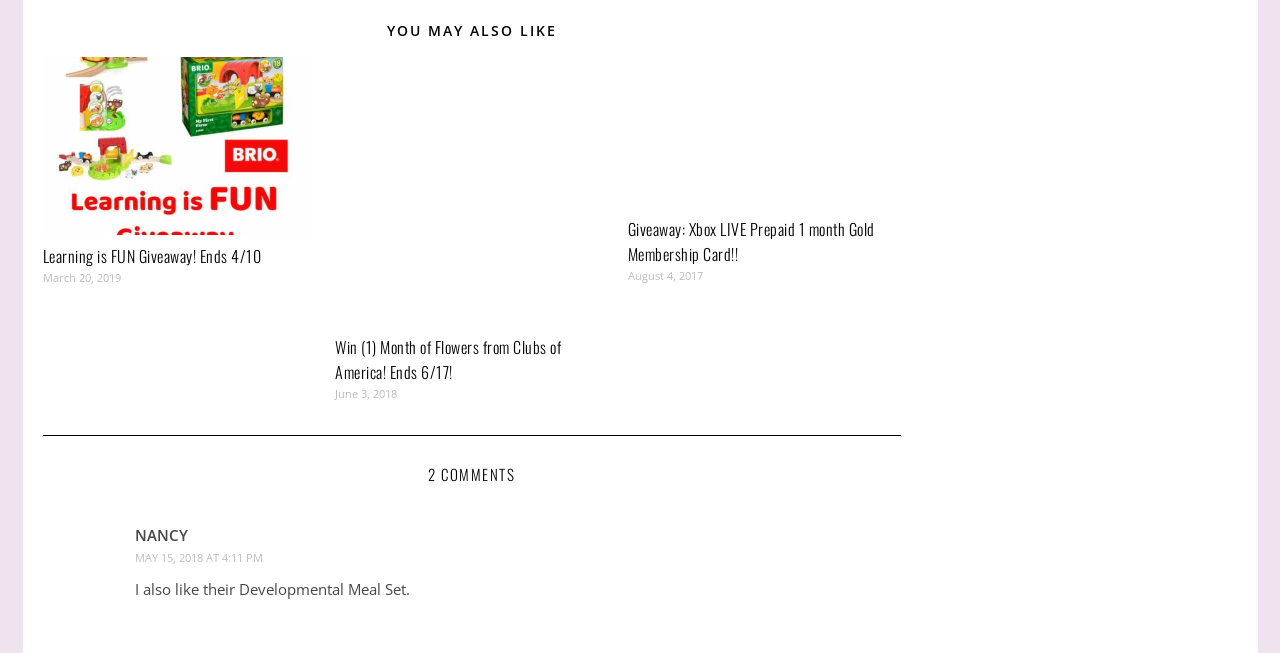Who is the author of the first comment?
Please provide a single word or phrase as your answer based on the image.

NANCY